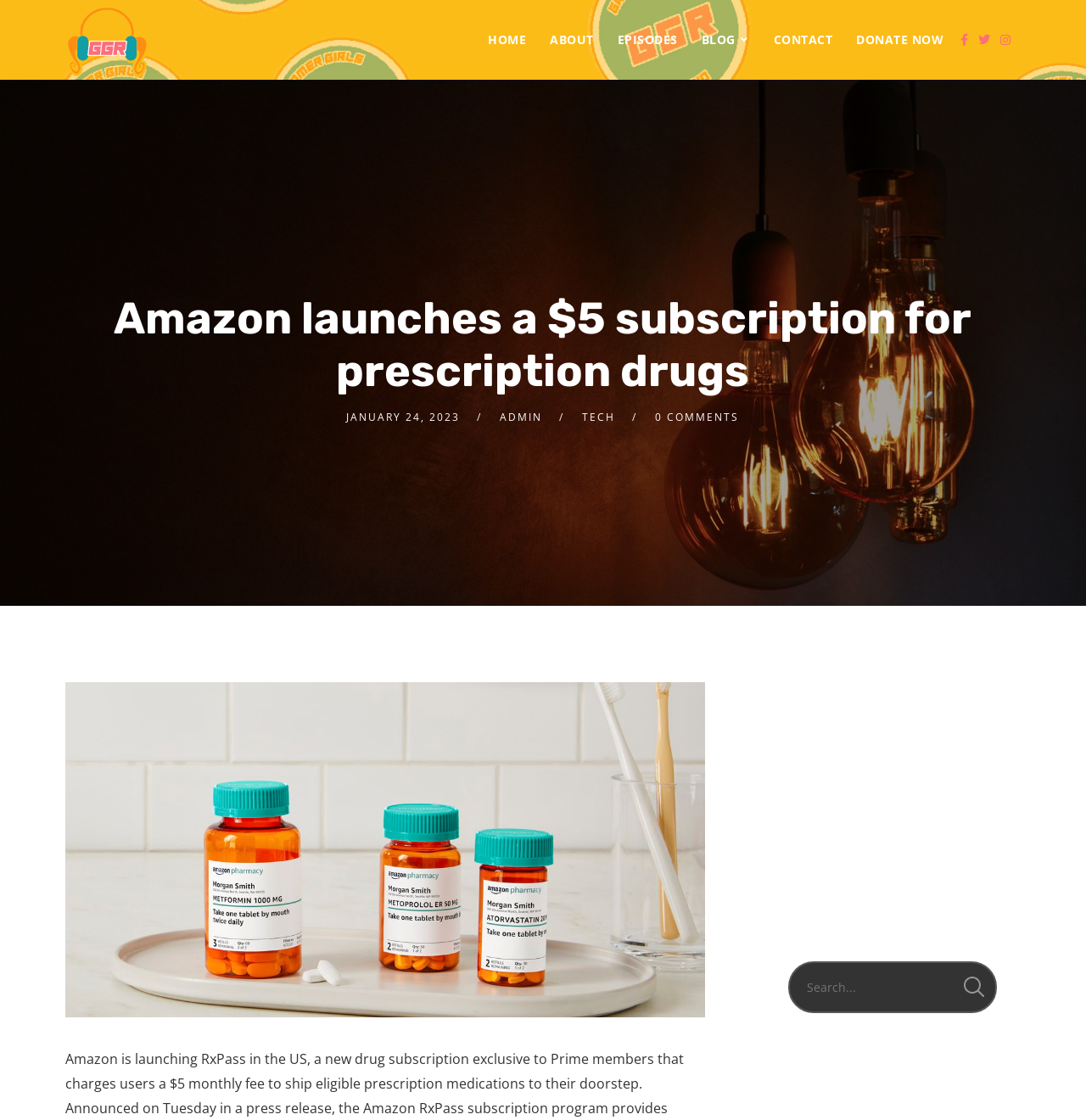Find the bounding box coordinates for the element that must be clicked to complete the instruction: "View details of 'Frankenstine'". The coordinates should be four float numbers between 0 and 1, indicated as [left, top, right, bottom].

None